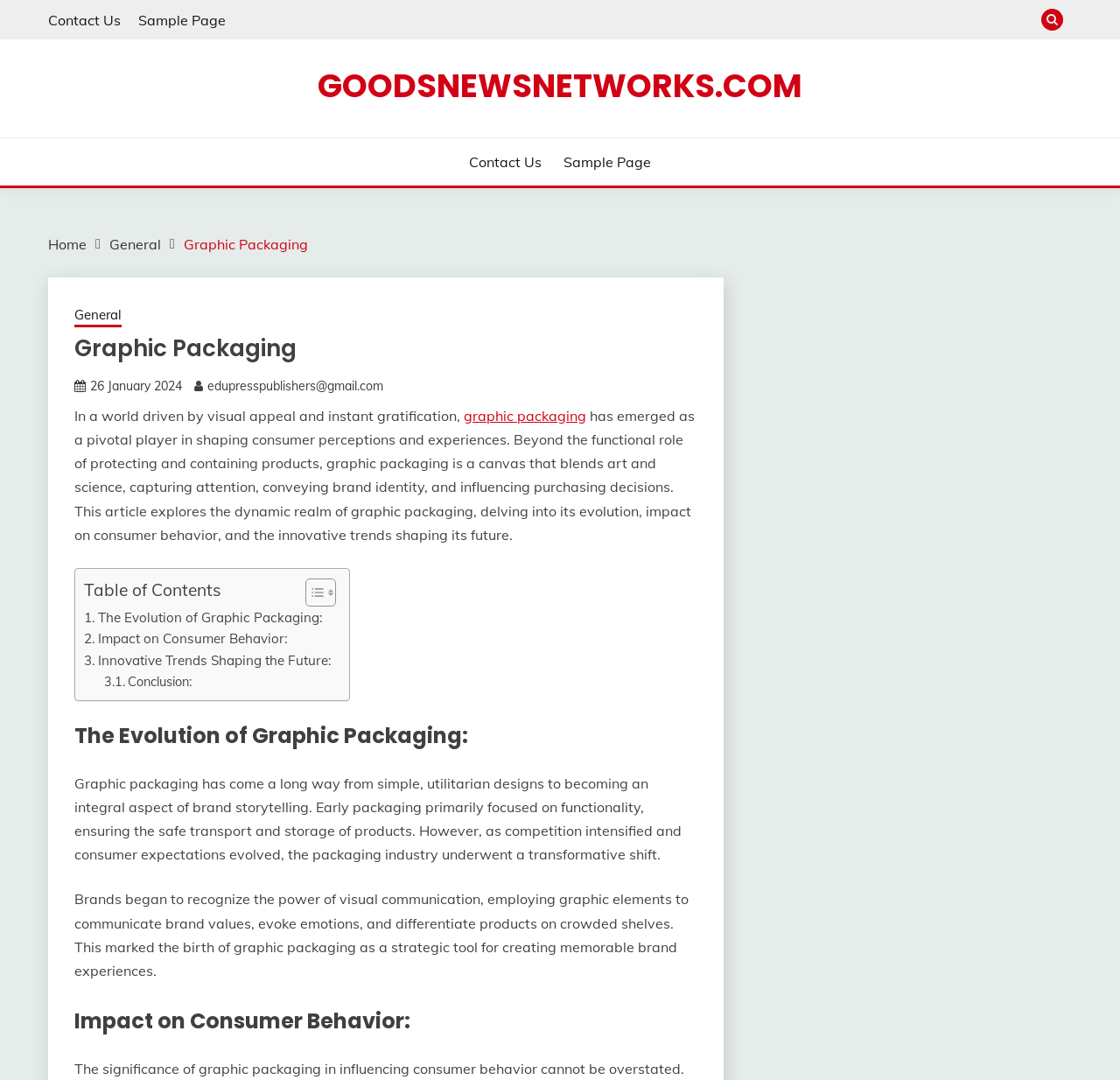What is the purpose of the table of contents in the article?
From the details in the image, answer the question comprehensively.

The table of contents is provided to help readers navigate the article, which is divided into sections such as 'The Evolution of Graphic Packaging', 'Impact on Consumer Behavior', and 'Innovative Trends Shaping the Future', allowing readers to easily access specific topics of interest.